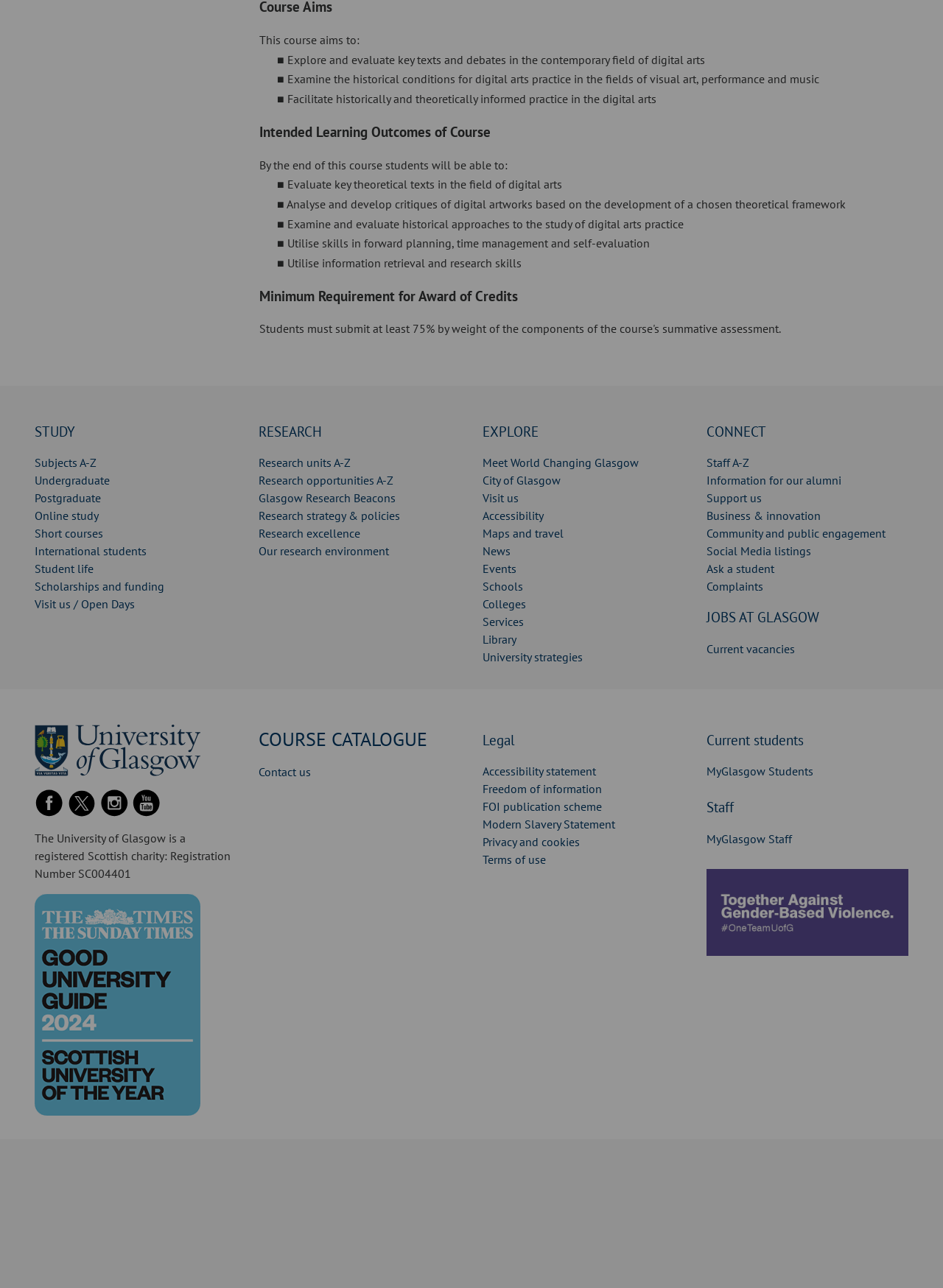Analyze the image and deliver a detailed answer to the question: What are the main categories on this website?

The main categories on this website are Study, Research, Explore, and Connect, which are represented by headings and links on the webpage.